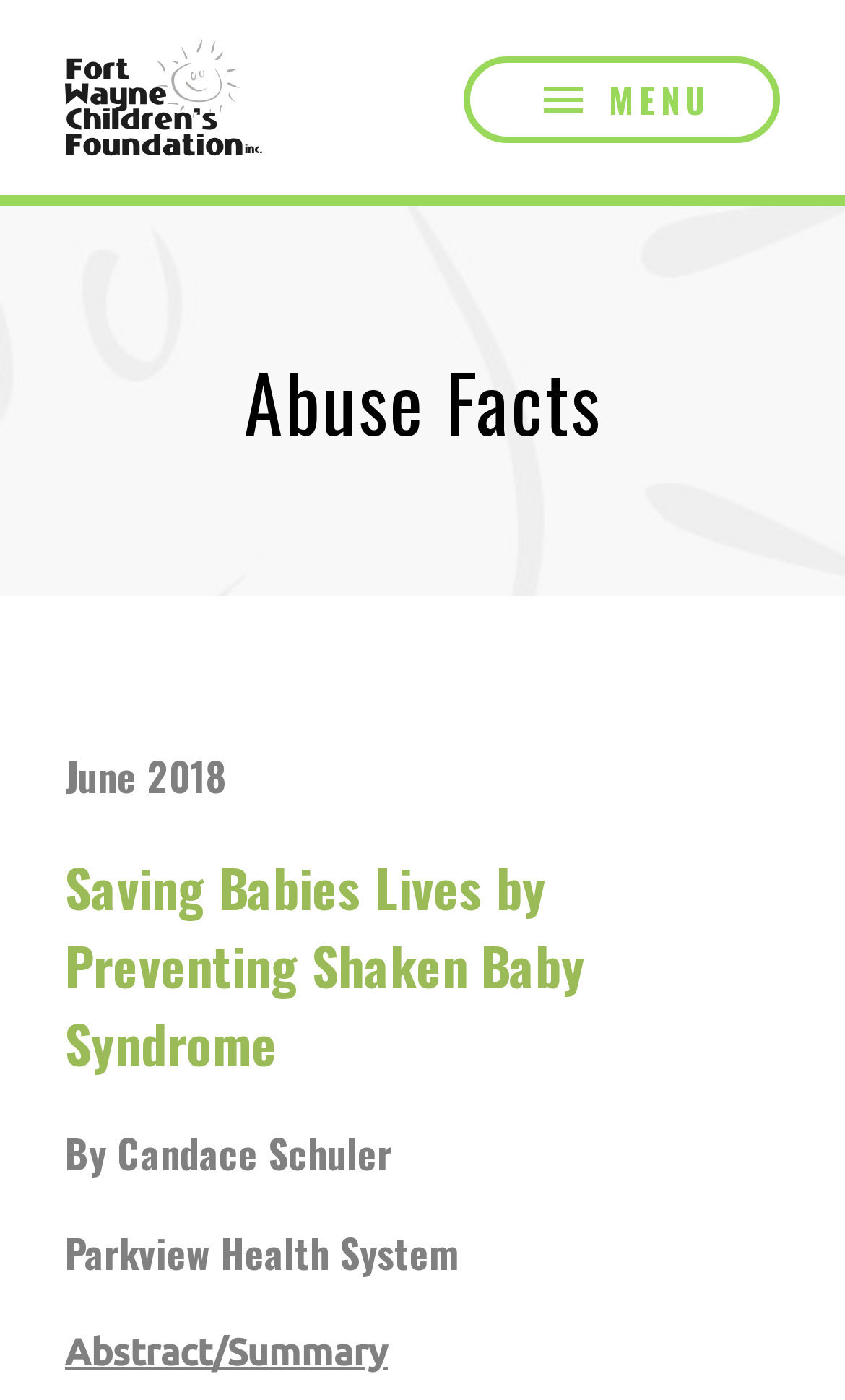What is the section title below the main heading? Observe the screenshot and provide a one-word or short phrase answer.

Abstract/Summary